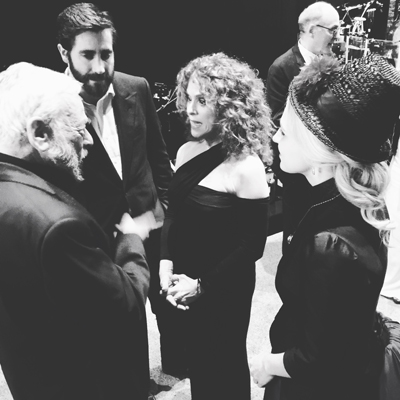How many people are prominently featured in the foreground?
Craft a detailed and extensive response to the question.

The caption describes the scene, highlighting a distinguished older gentleman who is animatedly speaking, and three notable individuals flanking him, including a man with a modern aesthetic, a woman elegantly dressed in an off-shoulder gown, and another woman in a stylish vintage ensemble, complete with a hat.